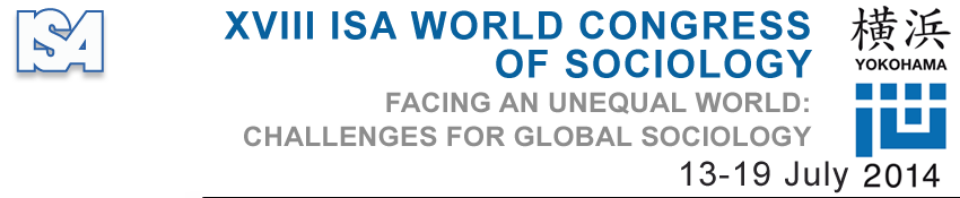Detail every aspect of the image in your description.

The image displays the official logo and title banner for the XVIII ISA World Congress of Sociology, which took place from July 13 to 19, 2014, in Yokohama, Japan. The logo includes the acronym 'ISA' prominently featured, along with the congress title, "Facing an Unequal World: Challenges for Global Sociology" in bold lettering. This visual representation serves to encapsulate the theme of the congress, highlighting the focus on addressing global sociological issues and inequalities. The design reflects a modern aesthetic with a clean layout and a color scheme of blue and grey, emphasizing the academic nature of the event while celebrating its international setting.